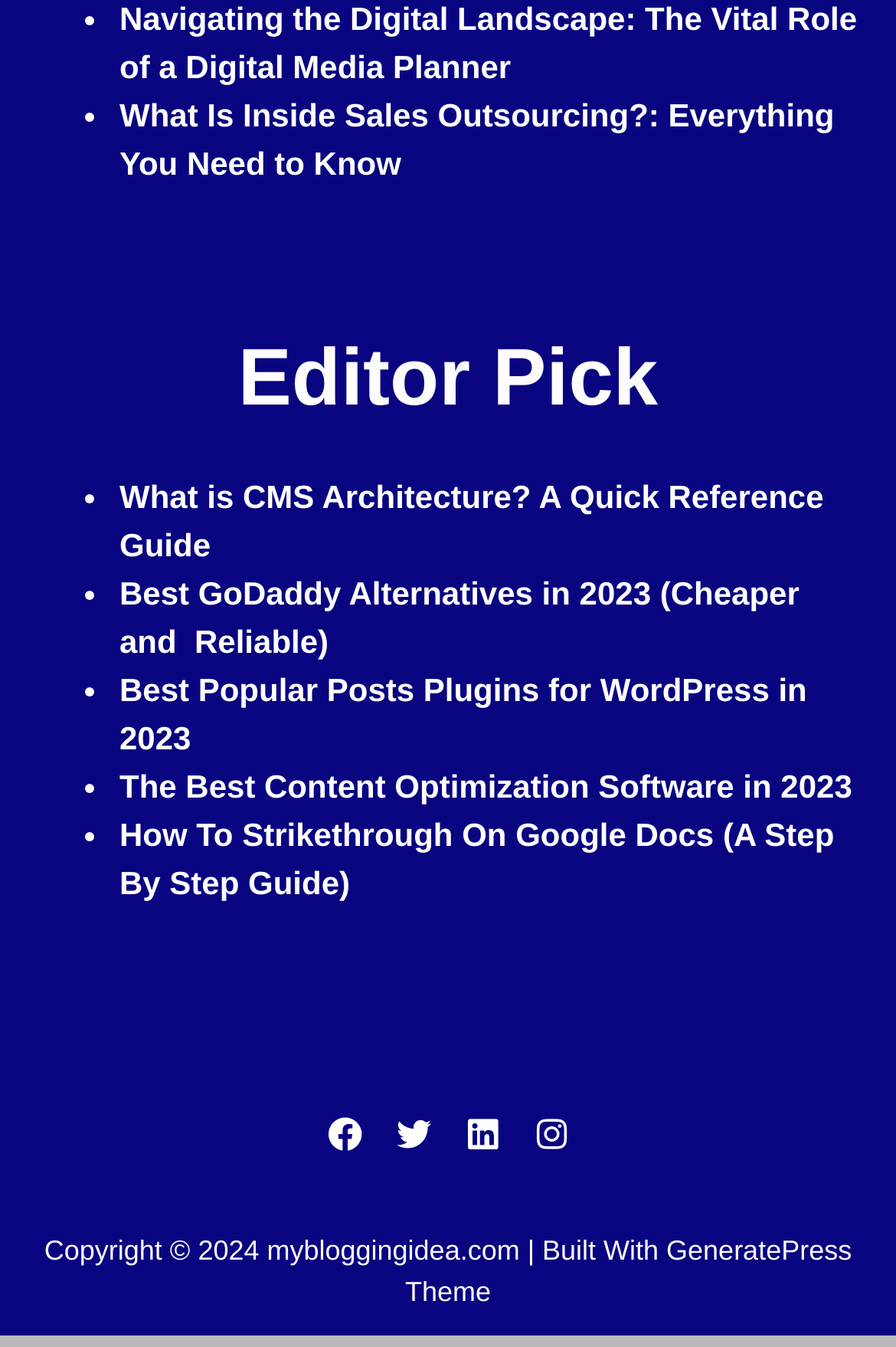Determine the bounding box coordinates of the section to be clicked to follow the instruction: "View editor picks". The coordinates should be given as four float numbers between 0 and 1, formatted as [left, top, right, bottom].

[0.026, 0.246, 0.974, 0.318]